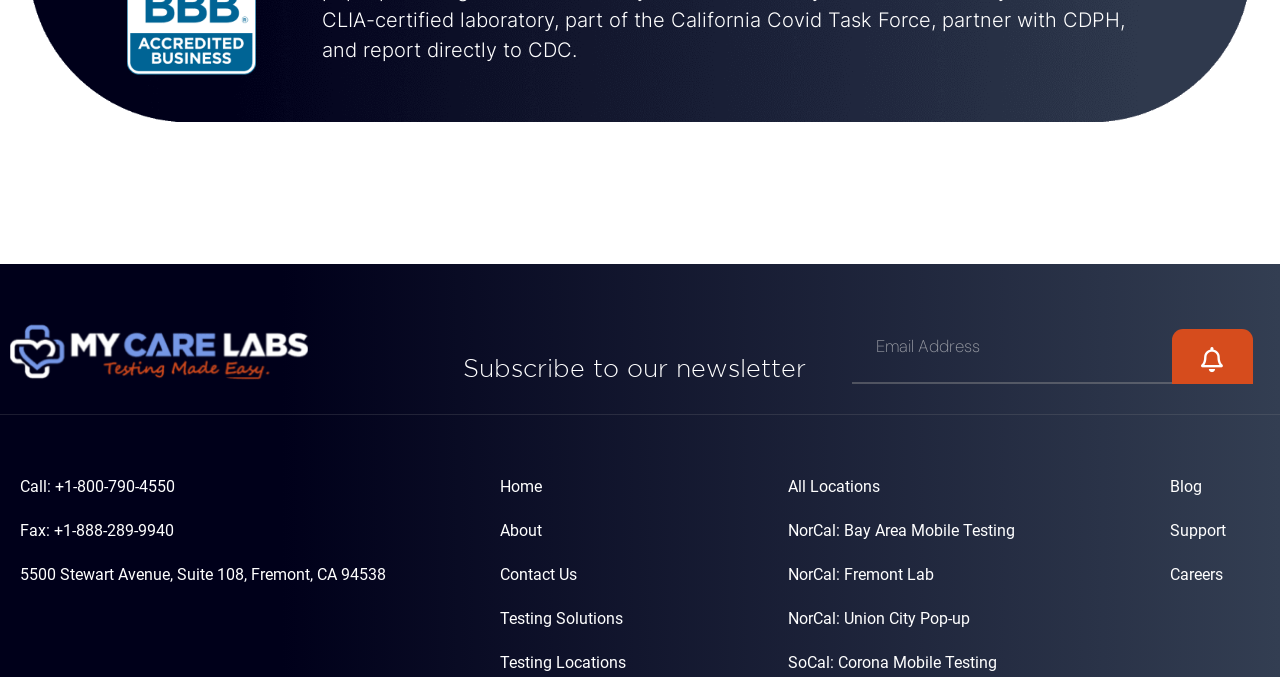Please provide a comprehensive answer to the question below using the information from the image: What is the last menu item?

The last menu item is 'Careers', which is a link, suggesting that it leads to a page about job opportunities or career development within the organization.